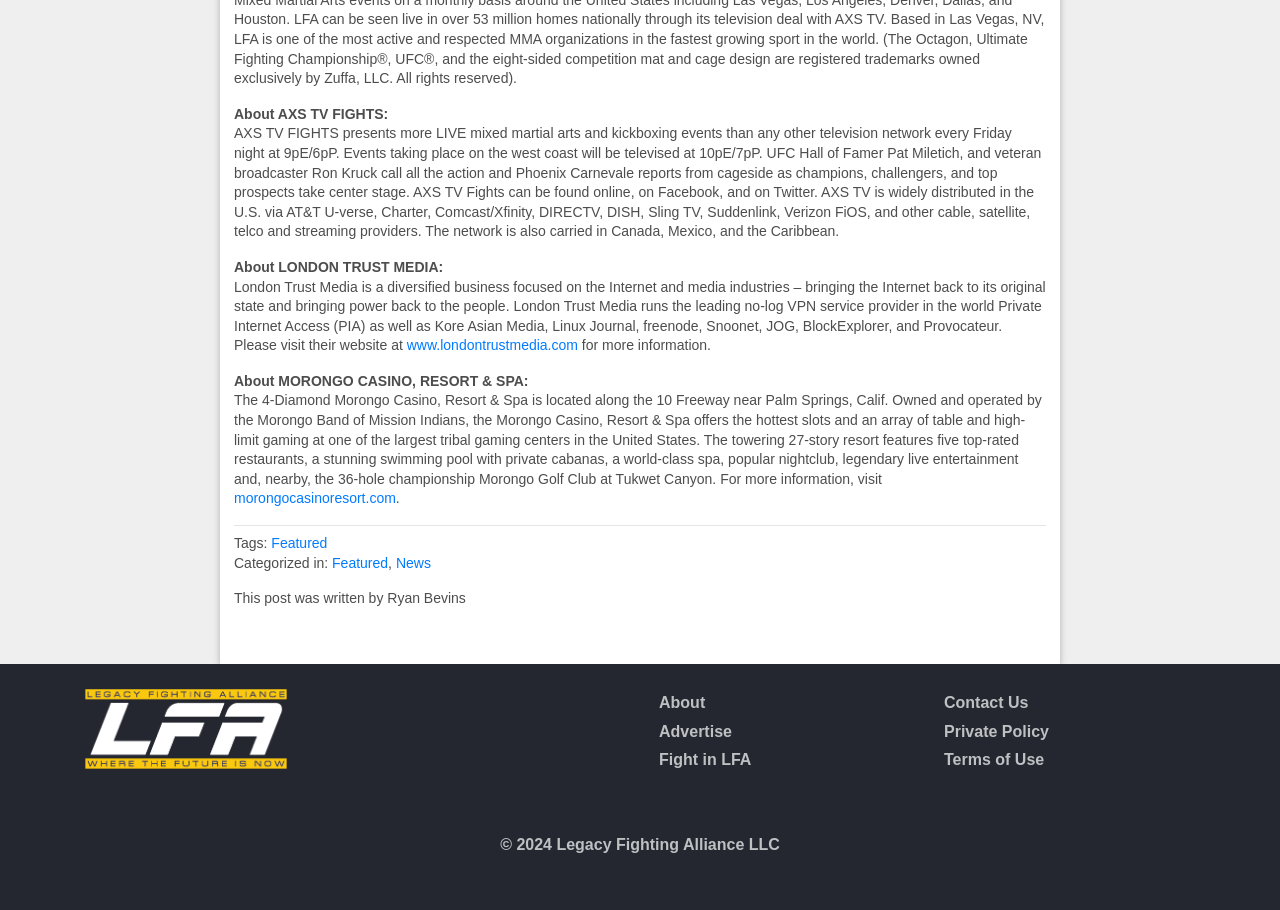Locate the bounding box coordinates of the UI element described by: "www.londontrustmedia.com". The bounding box coordinates should consist of four float numbers between 0 and 1, i.e., [left, top, right, bottom].

[0.318, 0.371, 0.452, 0.388]